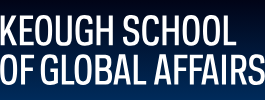Create a detailed narrative of what is happening in the image.

The image prominently features the logo of the "Keough School of Global Affairs," a distinguished institution at the University of Notre Dame. The design emphasizes the school's focus on global issues, with bold white typography set against a dark blue gradient background, conveying a sense of professionalism and academic rigor. The Keough School is known for its commitment to shaping global leaders through innovative education and research in international relations, public policy, and global affairs, making this imagery an integral part of its identity and outreach efforts.